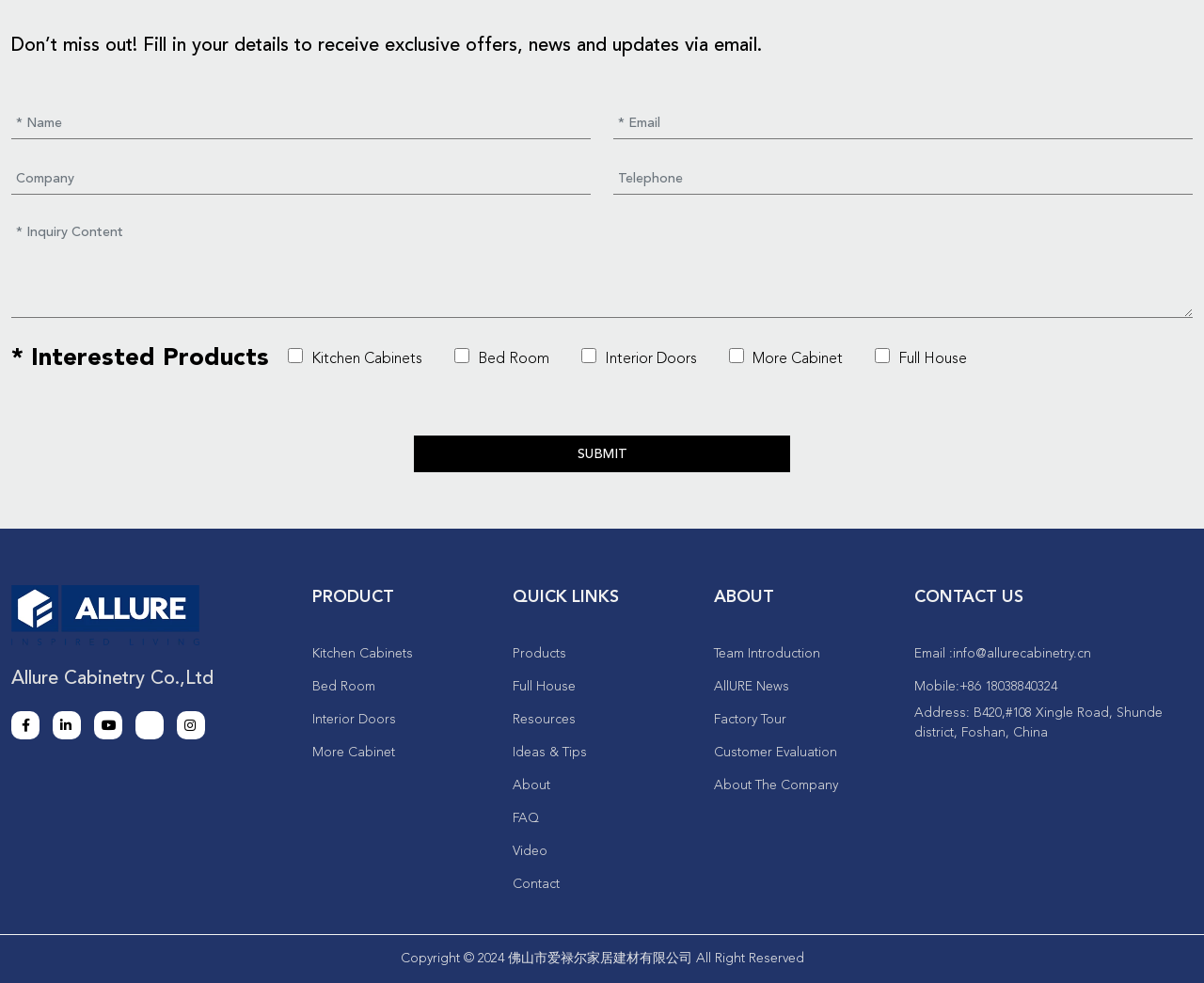Identify and provide the bounding box for the element described by: "Bed Room".

[0.259, 0.692, 0.312, 0.705]